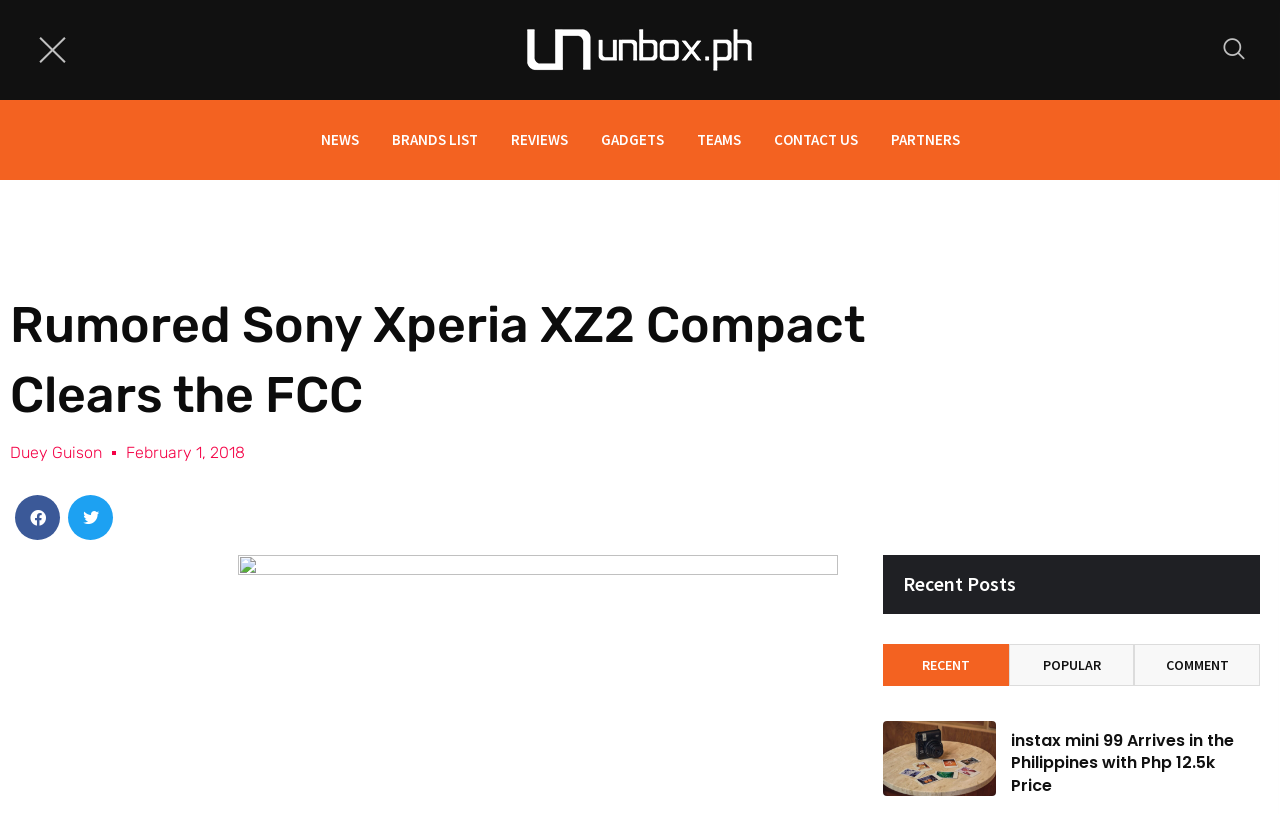Please indicate the bounding box coordinates for the clickable area to complete the following task: "Share on facebook". The coordinates should be specified as four float numbers between 0 and 1, i.e., [left, top, right, bottom].

[0.012, 0.608, 0.047, 0.663]